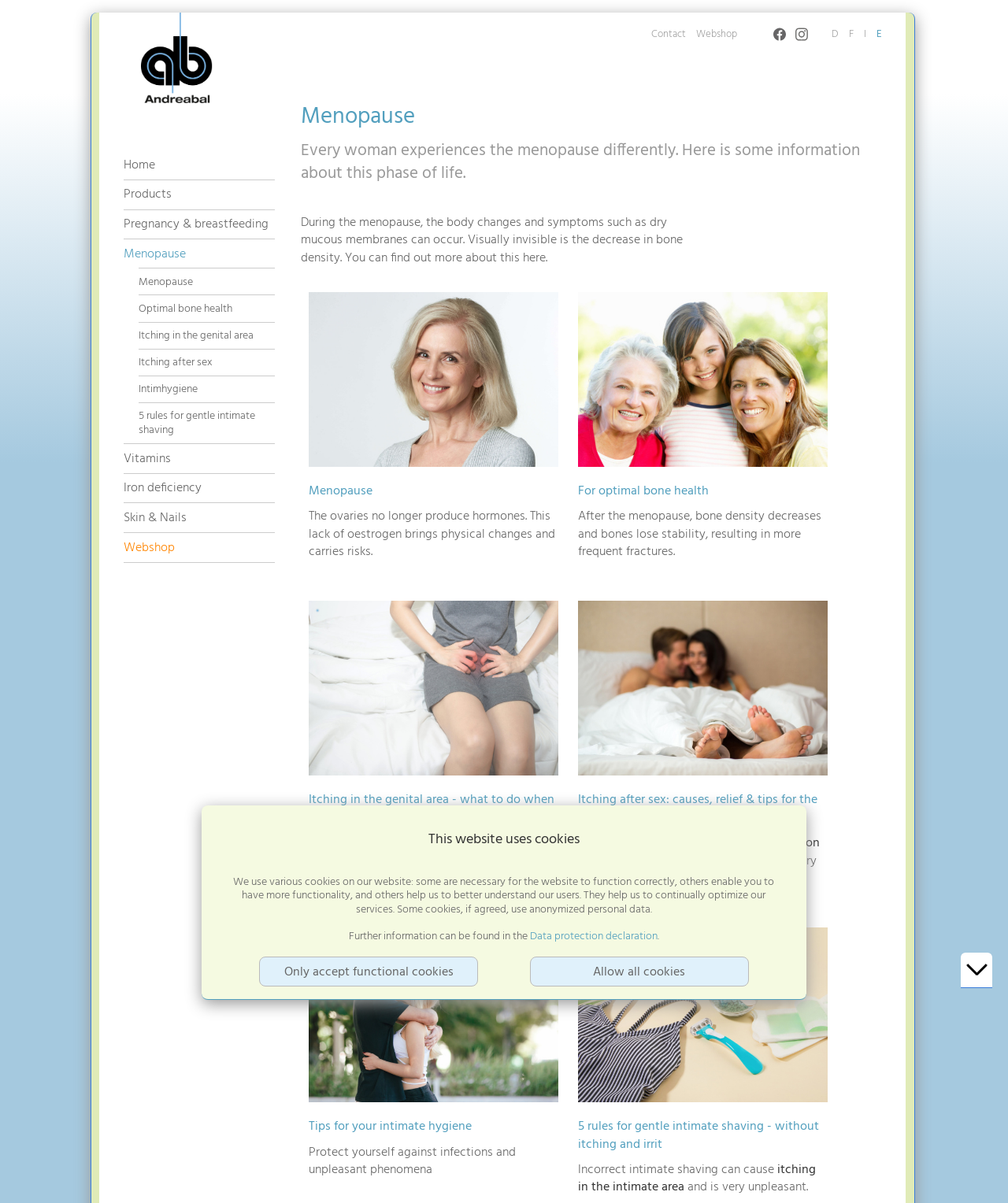Predict the bounding box of the UI element based on this description: "Allow all cookies".

[0.525, 0.795, 0.743, 0.82]